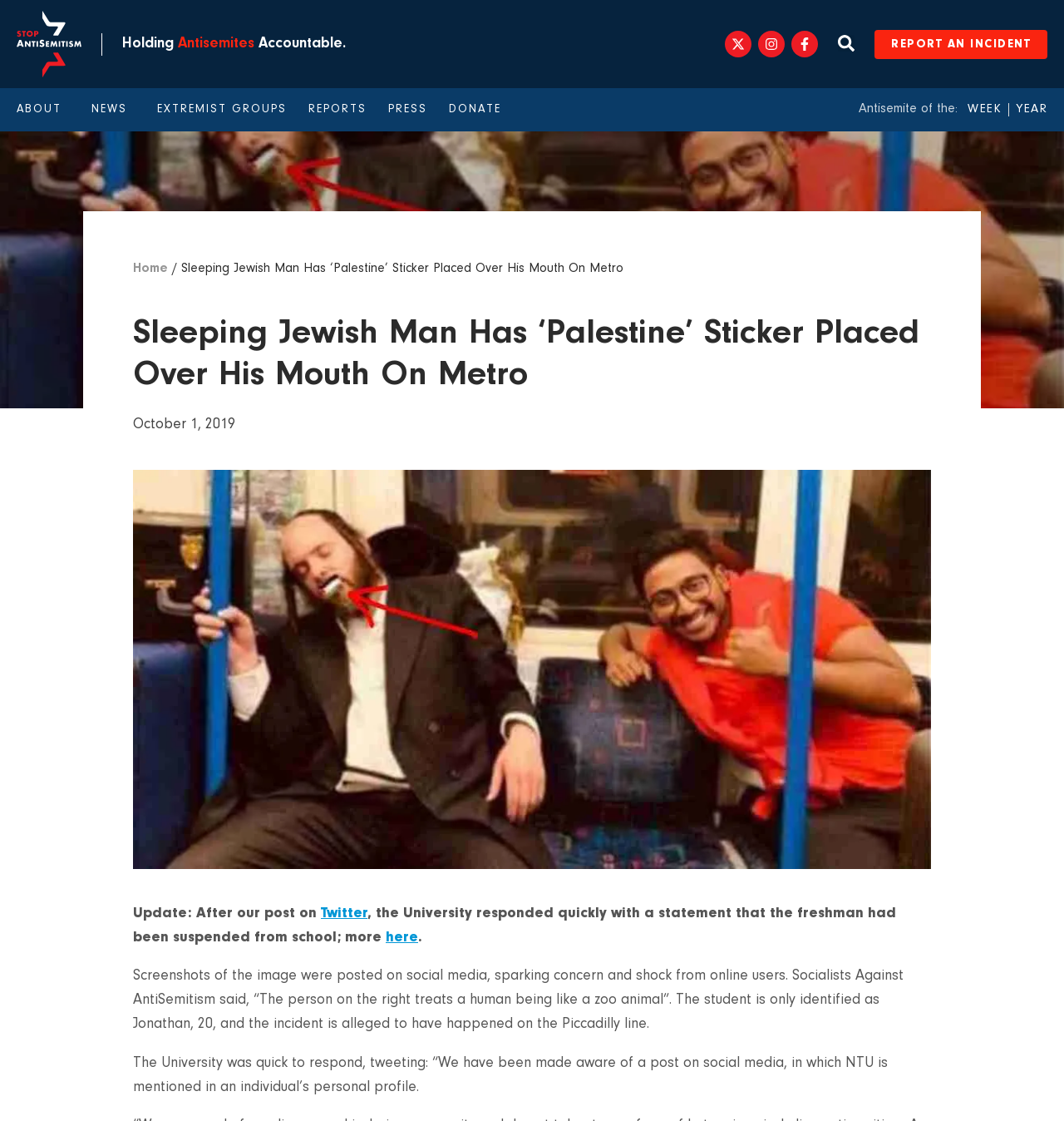Given the following UI element description: "Extremist Groups", find the bounding box coordinates in the webpage screenshot.

[0.148, 0.093, 0.27, 0.103]